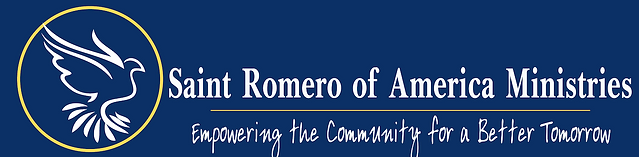What is the symbolic meaning of the white dove?
Answer the question based on the image using a single word or a brief phrase.

Peace and hope